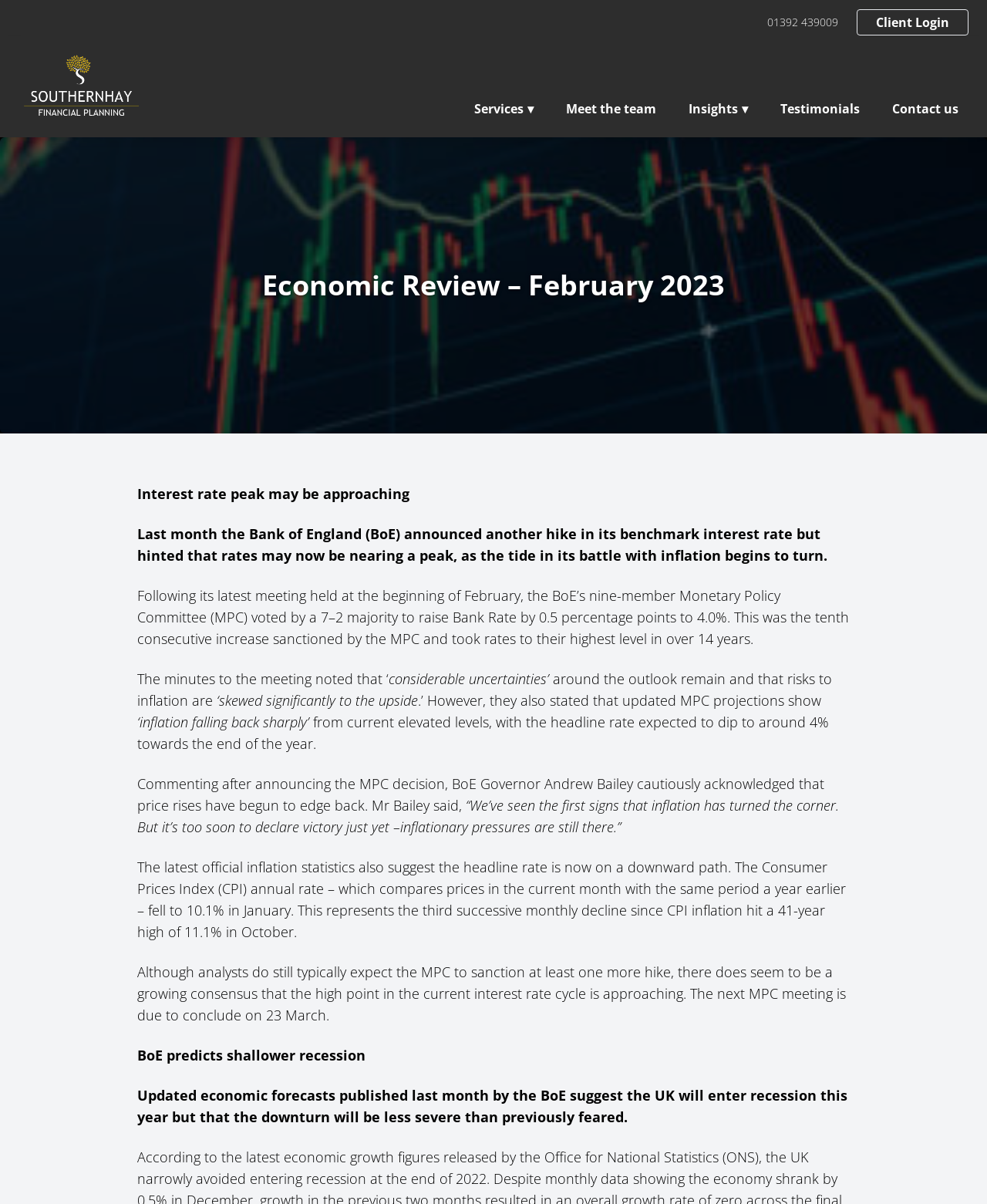Determine the bounding box coordinates of the clickable region to carry out the instruction: "Call the phone number +91 9770551901".

None